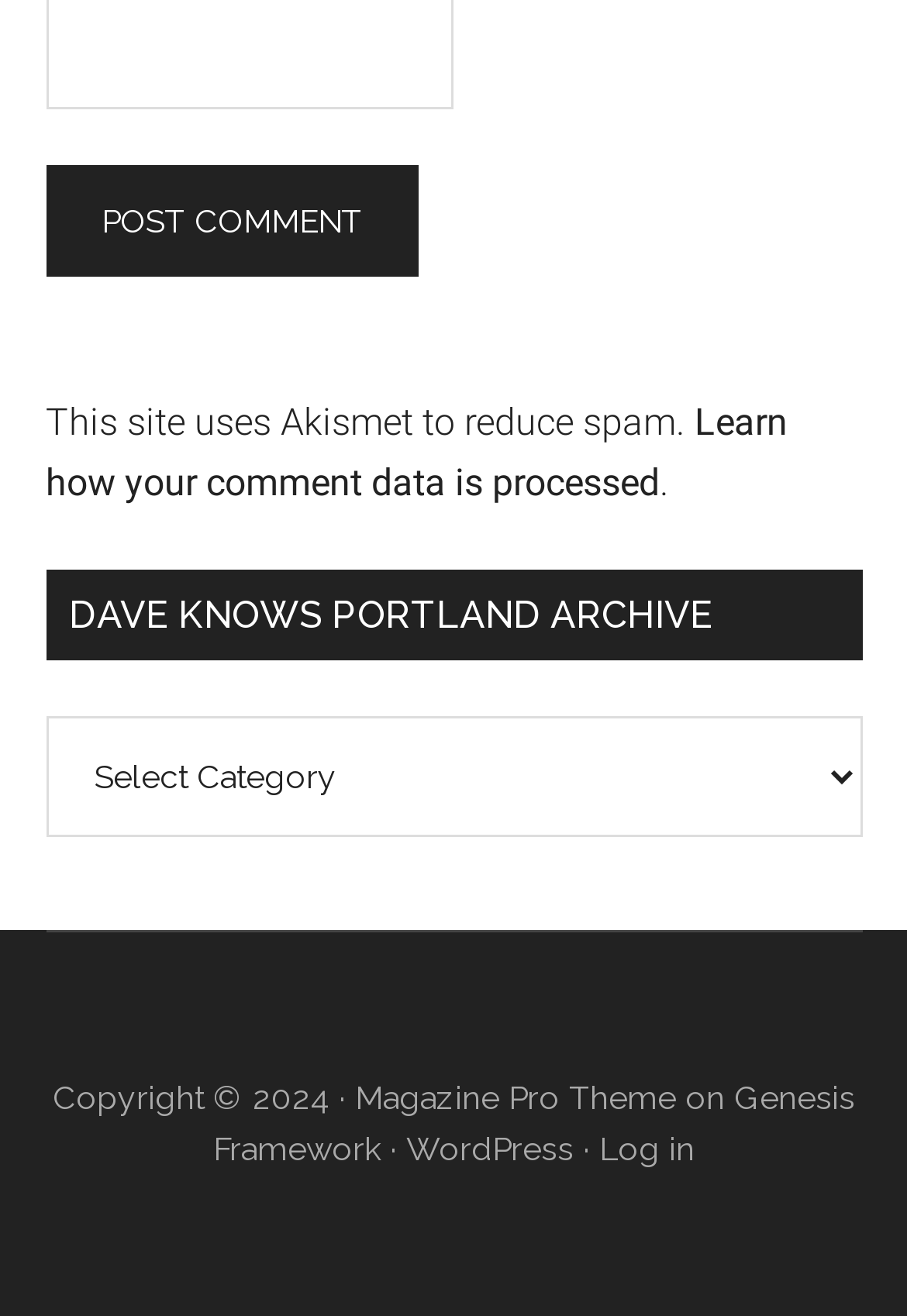Please predict the bounding box coordinates (top-left x, top-left y, bottom-right x, bottom-right y) for the UI element in the screenshot that fits the description: name="submit" value="Post Comment"

[0.05, 0.125, 0.46, 0.209]